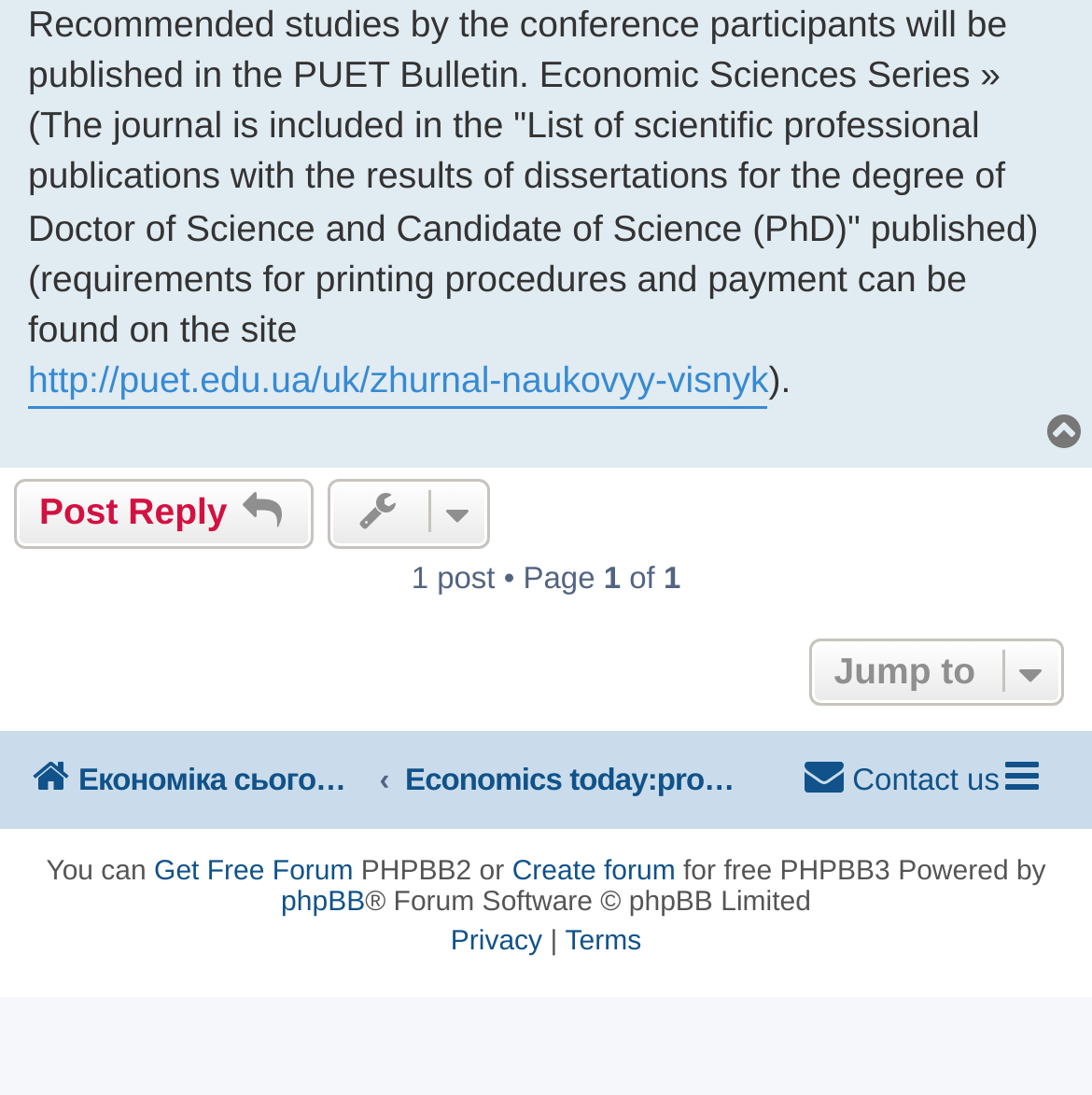Please specify the bounding box coordinates of the element that should be clicked to execute the given instruction: 'Toggle navigation'. Ensure the coordinates are four float numbers between 0 and 1, expressed as [left, top, right, bottom].

None